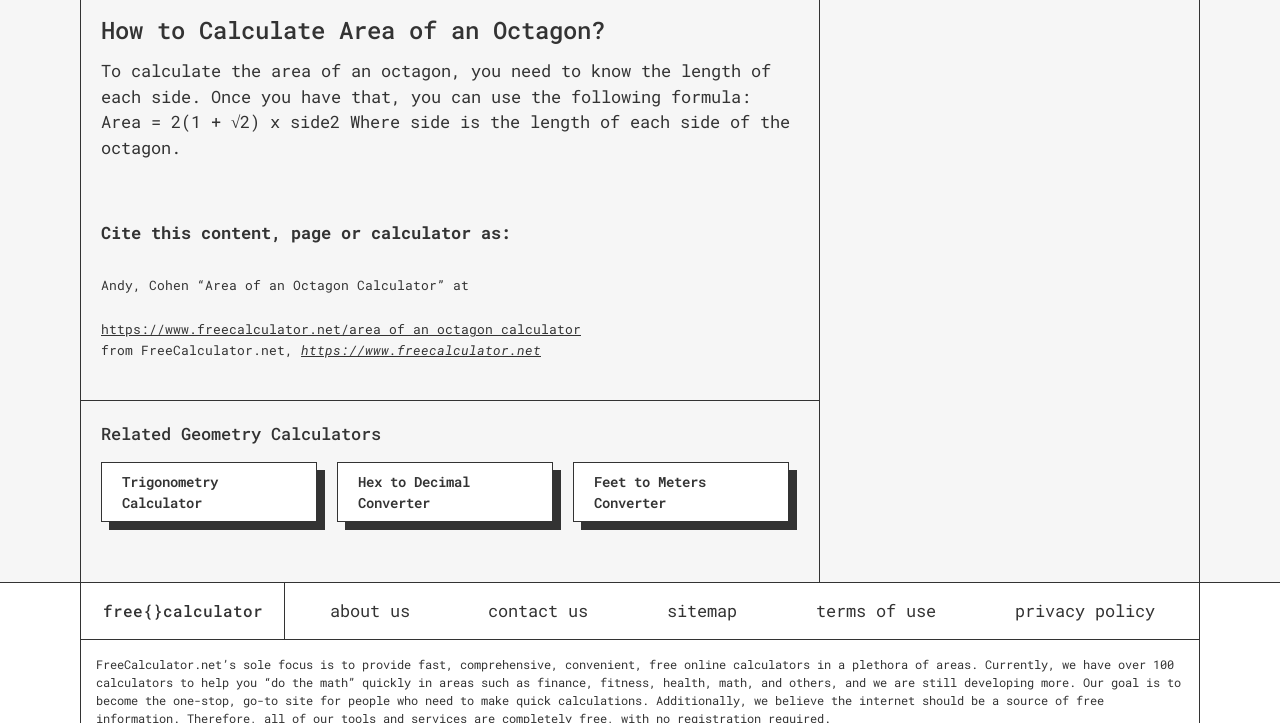Identify the bounding box of the UI component described as: "https://www.freecalculator.net/Area of an Octagon Calculator".

[0.079, 0.443, 0.454, 0.468]